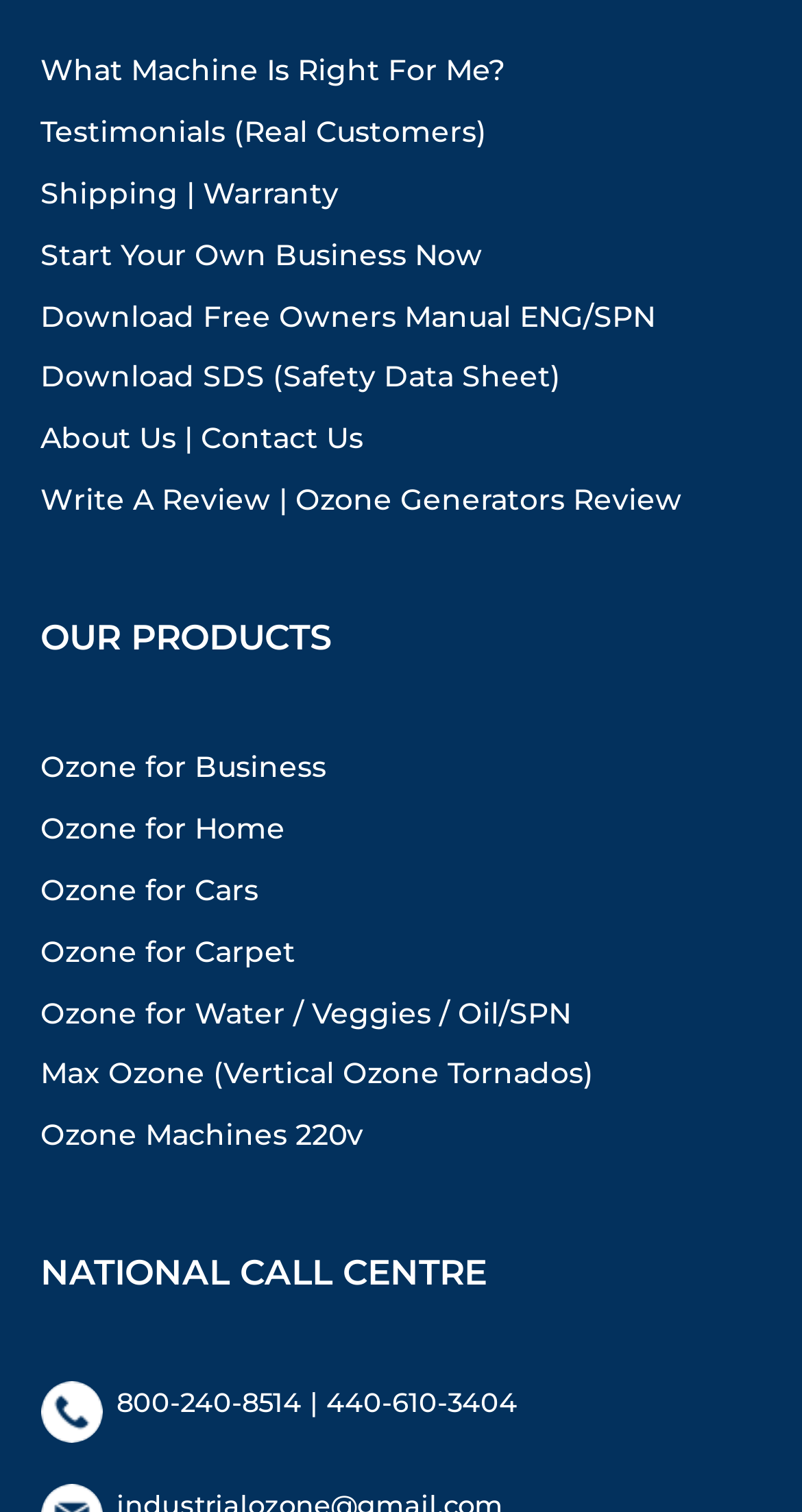Please identify the bounding box coordinates of the element's region that I should click in order to complete the following instruction: "Call the national call centre". The bounding box coordinates consist of four float numbers between 0 and 1, i.e., [left, top, right, bottom].

[0.145, 0.914, 0.645, 0.936]